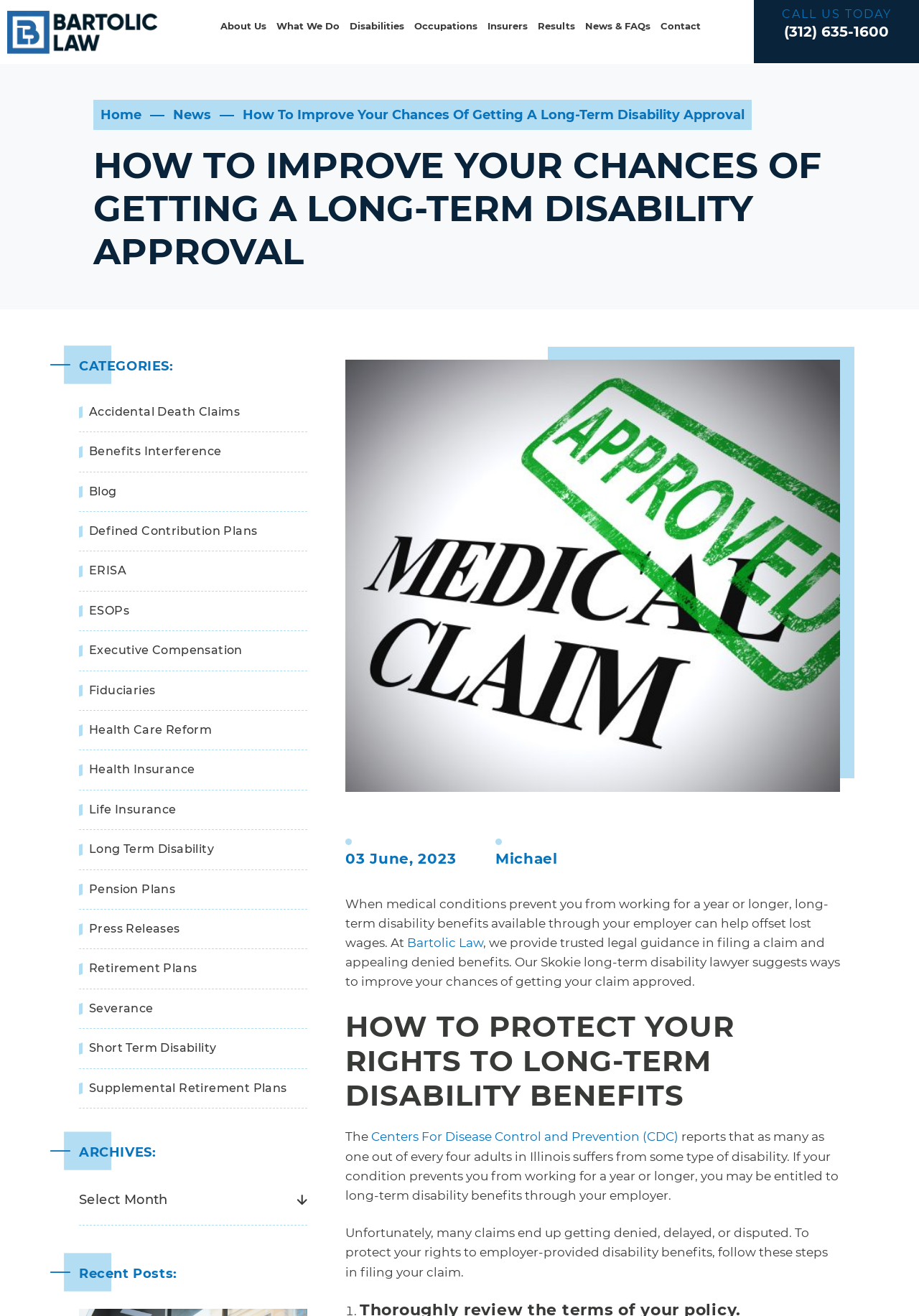Please determine the bounding box coordinates of the element to click in order to execute the following instruction: "View the law office map". The coordinates should be four float numbers between 0 and 1, specified as [left, top, right, bottom].

None